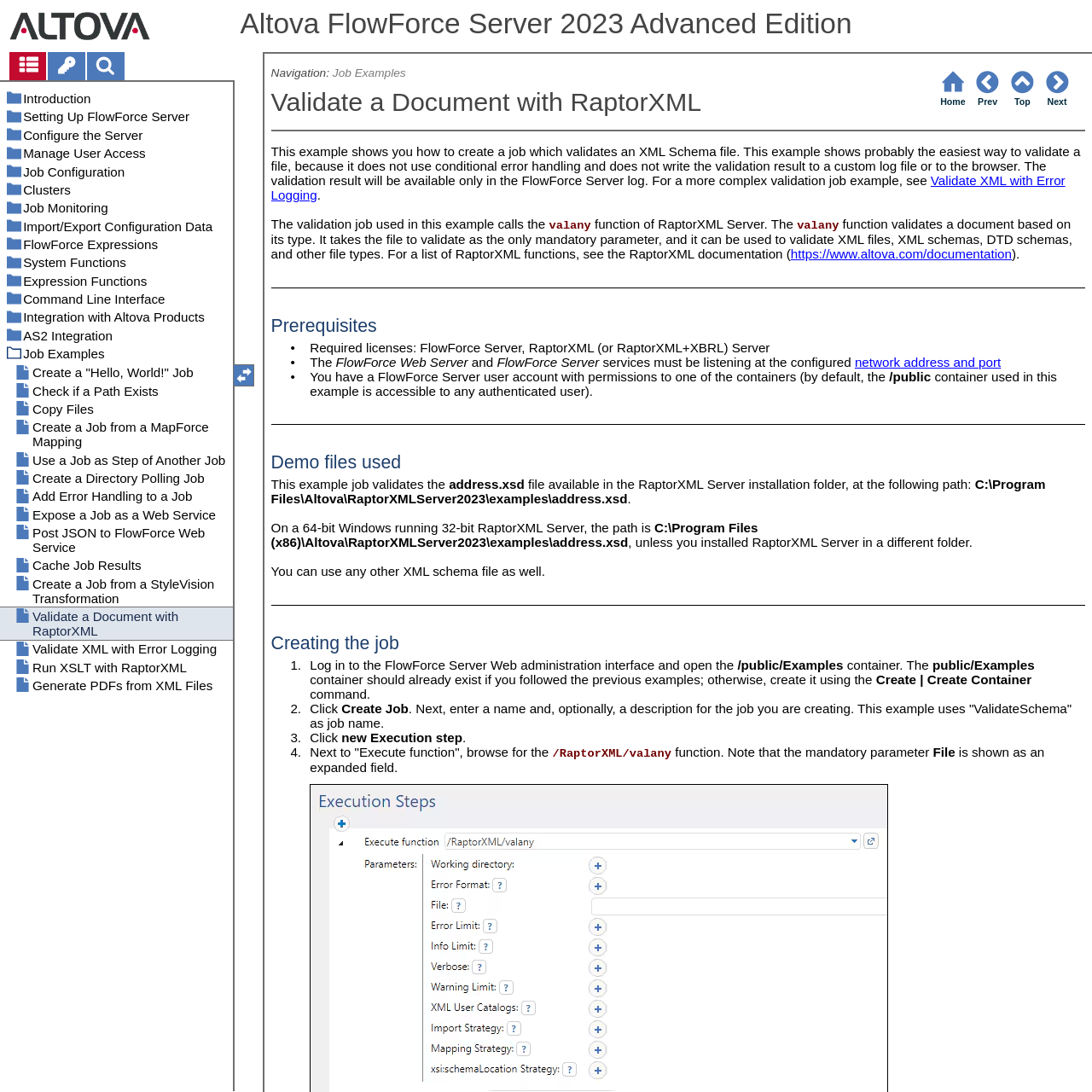What is the title or heading displayed on the webpage?

Altova FlowForce Server 2023 Advanced Edition